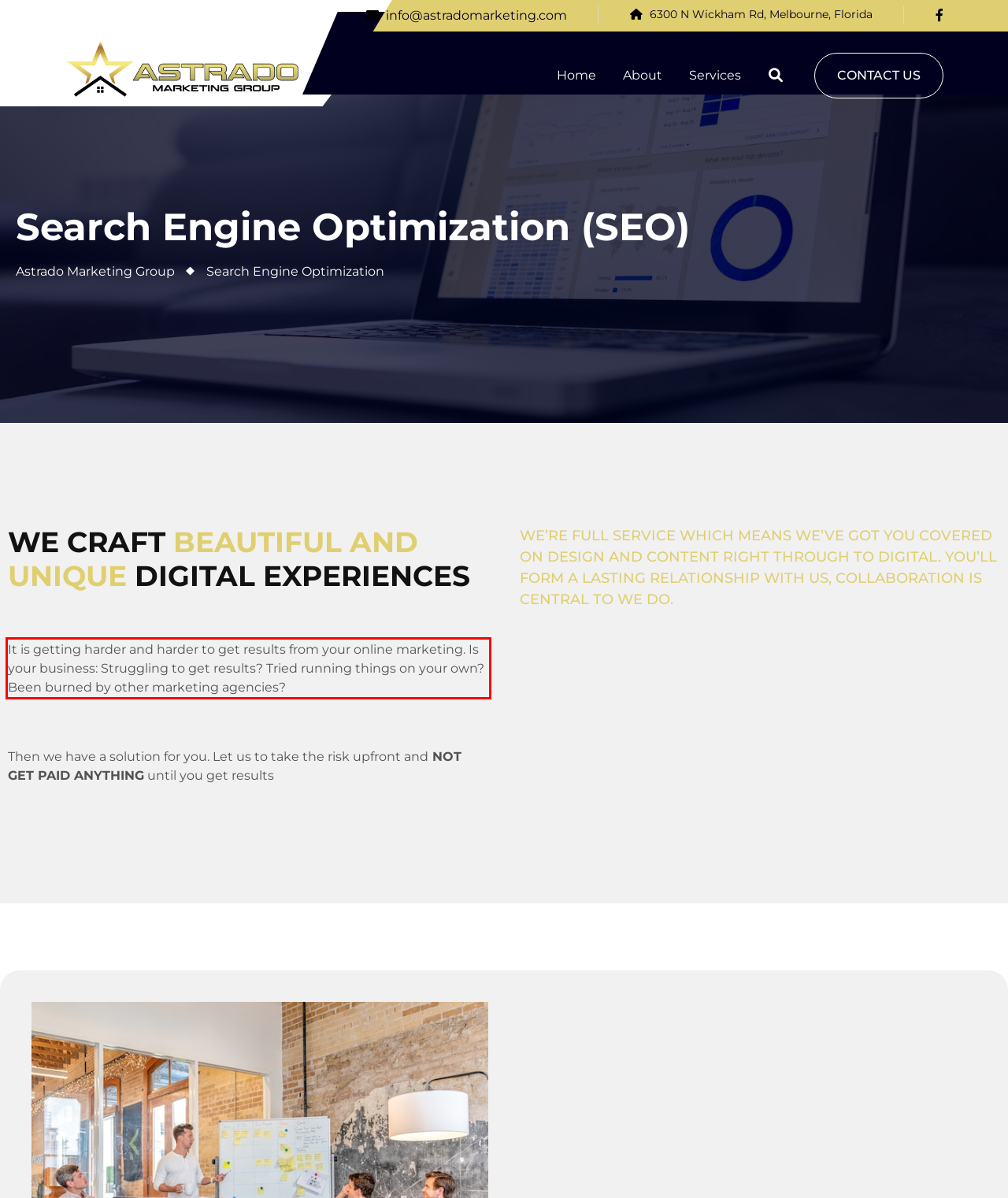Please examine the webpage screenshot containing a red bounding box and use OCR to recognize and output the text inside the red bounding box.

It is getting harder and harder to get results from your online marketing. Is your business: Struggling to get results? Tried running things on your own? Been burned by other marketing agencies?